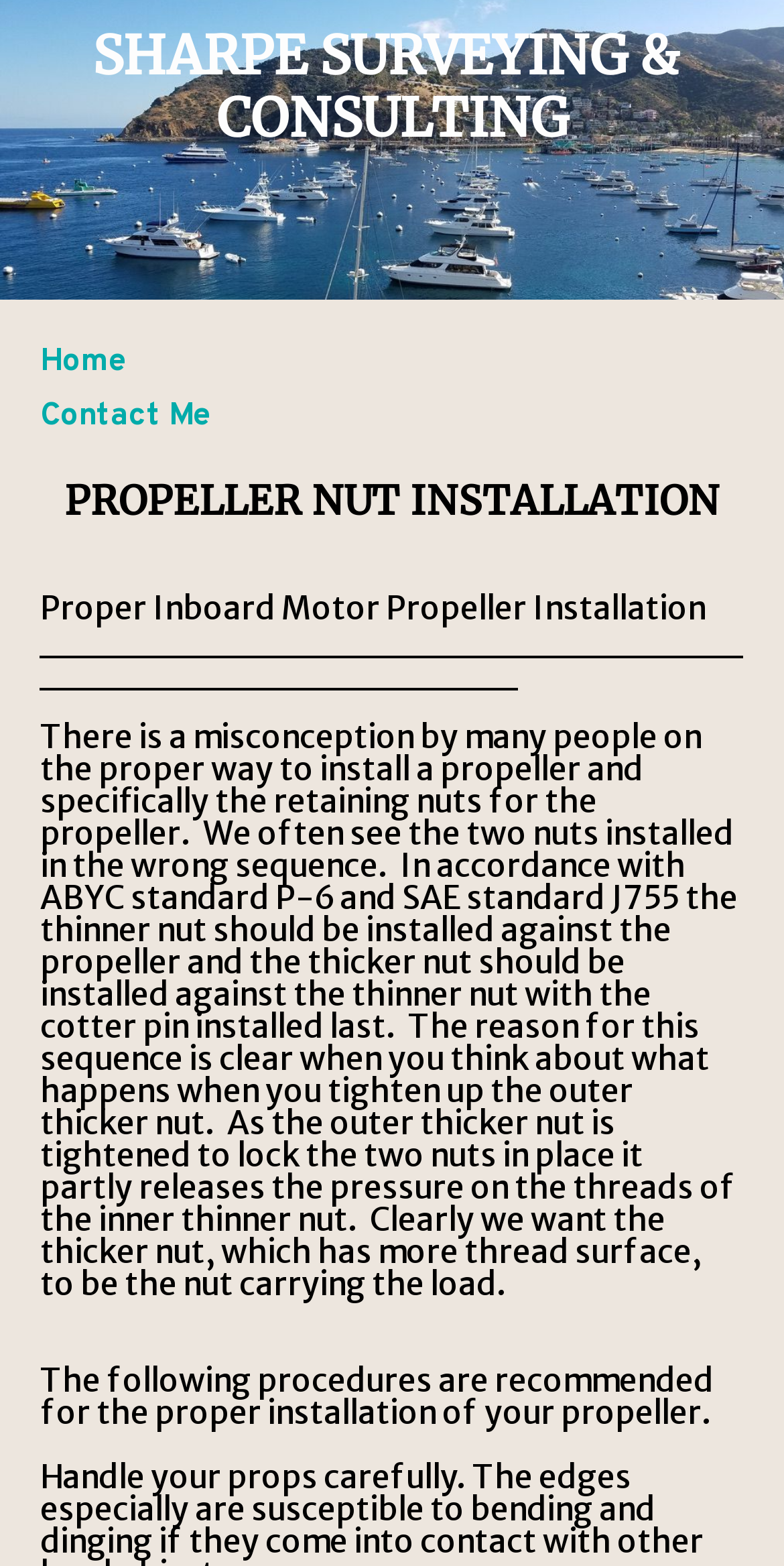Refer to the image and provide an in-depth answer to the question:
What is the consequence of tightening the outer thicker nut?

As explained on the webpage, when the outer thicker nut is tightened to lock the two nuts in place, it partly releases the pressure on the threads of the inner thinner nut.